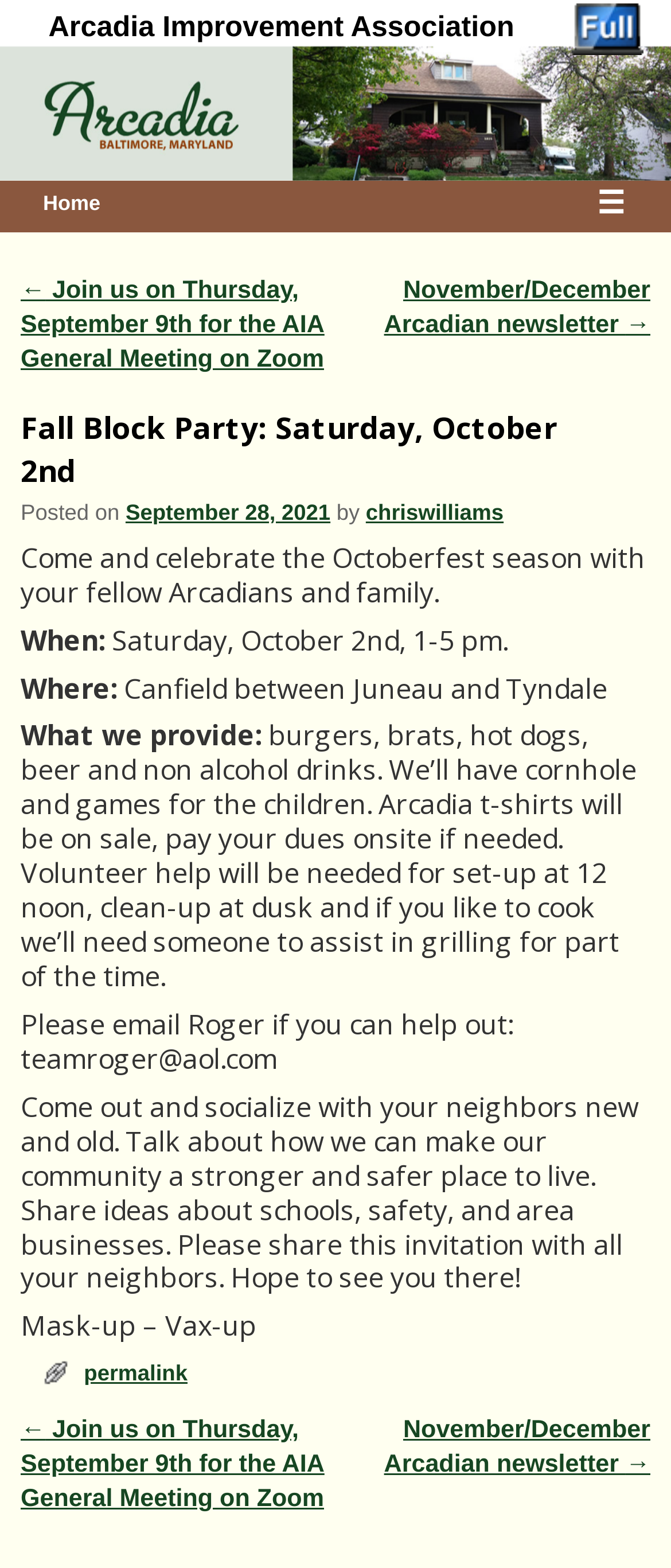Please indicate the bounding box coordinates for the clickable area to complete the following task: "Click the 'Home' link". The coordinates should be specified as four float numbers between 0 and 1, i.e., [left, top, right, bottom].

[0.064, 0.122, 0.15, 0.137]